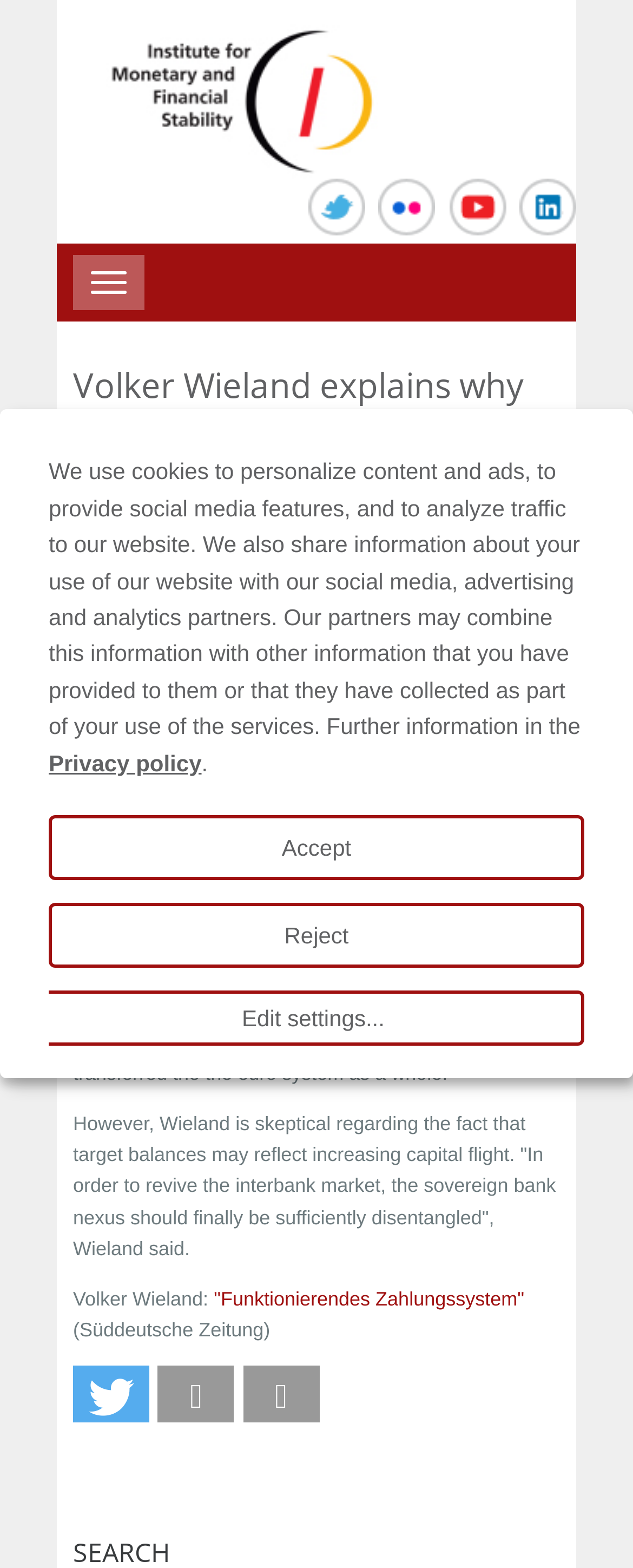Explain in detail what is displayed on the webpage.

The webpage is about an article featuring Volker Wieland explaining why target balances are not the real problem, as published in the Süddeutsche Zeitung. At the top, there are five social media links, including Twitter, Flickr, Youtube, and LinkedIn, aligned horizontally. Below these links, there is a button and a heading that repeats the title of the article.

The main content of the article is divided into four paragraphs, each describing Volker Wieland's views on the target balances. The first paragraph mentions Wieland's warning against leading an emotional debate, while the second paragraph explains the technical aspect of target balances as clearing items within the euro system. The third paragraph discusses the risk of loss in case a state leaves the monetary union, and the fourth paragraph quotes Wieland's skepticism regarding the fact that target balances may reflect increasing capital flight.

To the right of the article's title, there is a time stamp indicating the publication date, August 9, 2018. At the bottom of the page, there are three buttons for sharing the article on Twitter, sending it by email, or printing it. Additionally, there is a section about the website's cookie policy, with links to the privacy policy and edit settings. Two buttons, "Reject" and "Accept", are also present, likely related to the cookie policy.